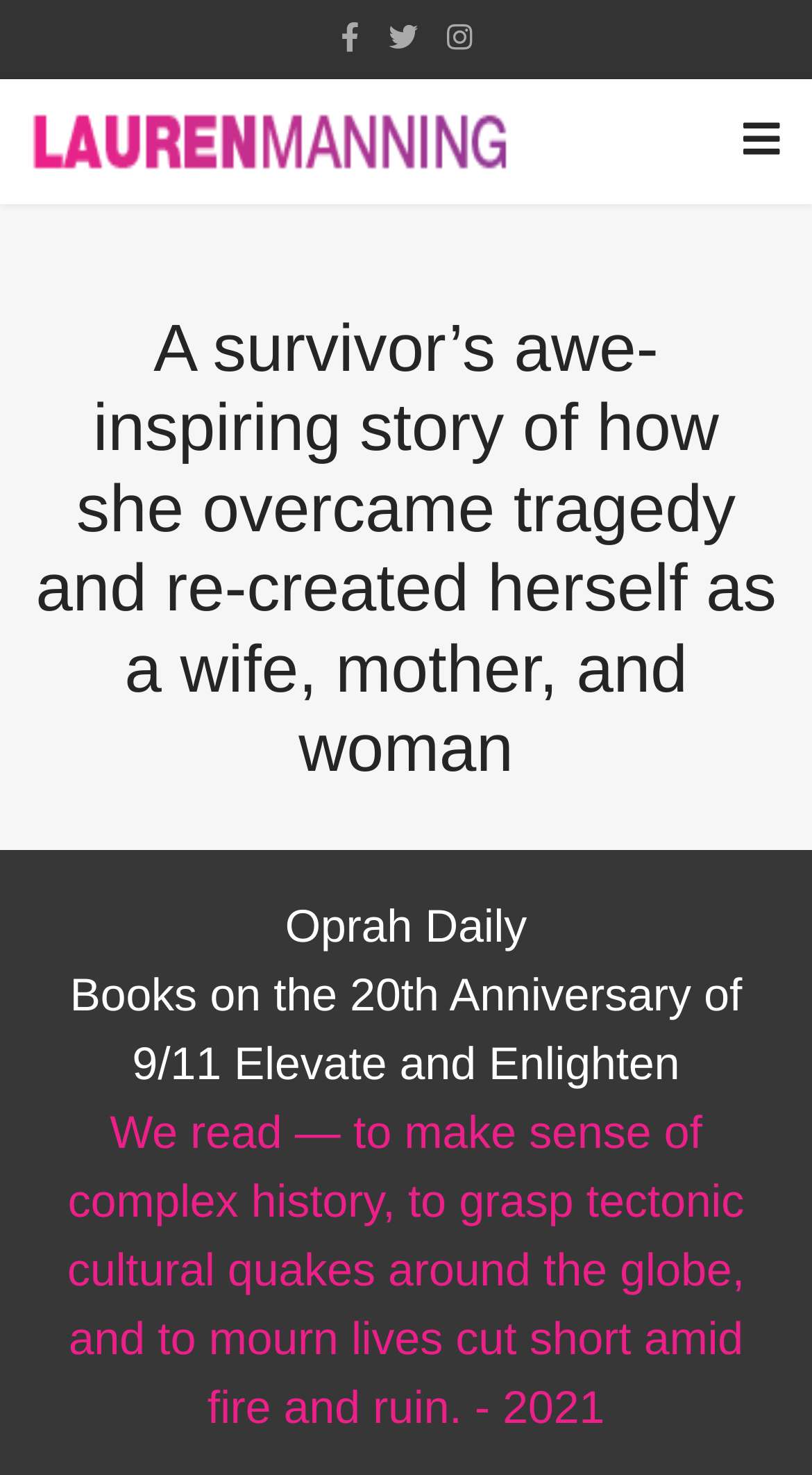Provide a short, one-word or phrase answer to the question below:
What is the anniversary being commemorated?

20th Anniversary of 9/11